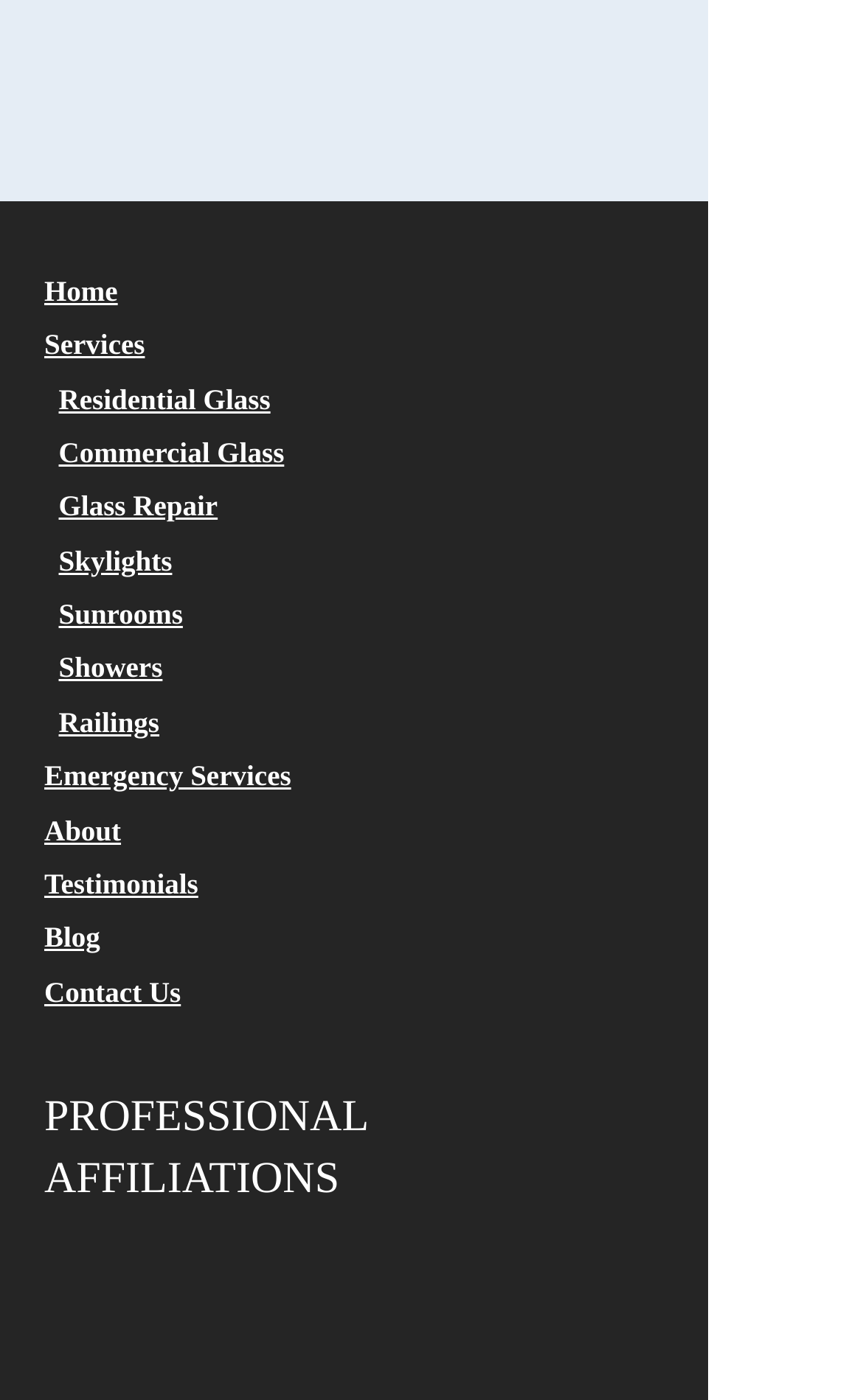Determine the bounding box coordinates for the element that should be clicked to follow this instruction: "read testimonials". The coordinates should be given as four float numbers between 0 and 1, in the format [left, top, right, bottom].

[0.051, 0.619, 0.23, 0.643]